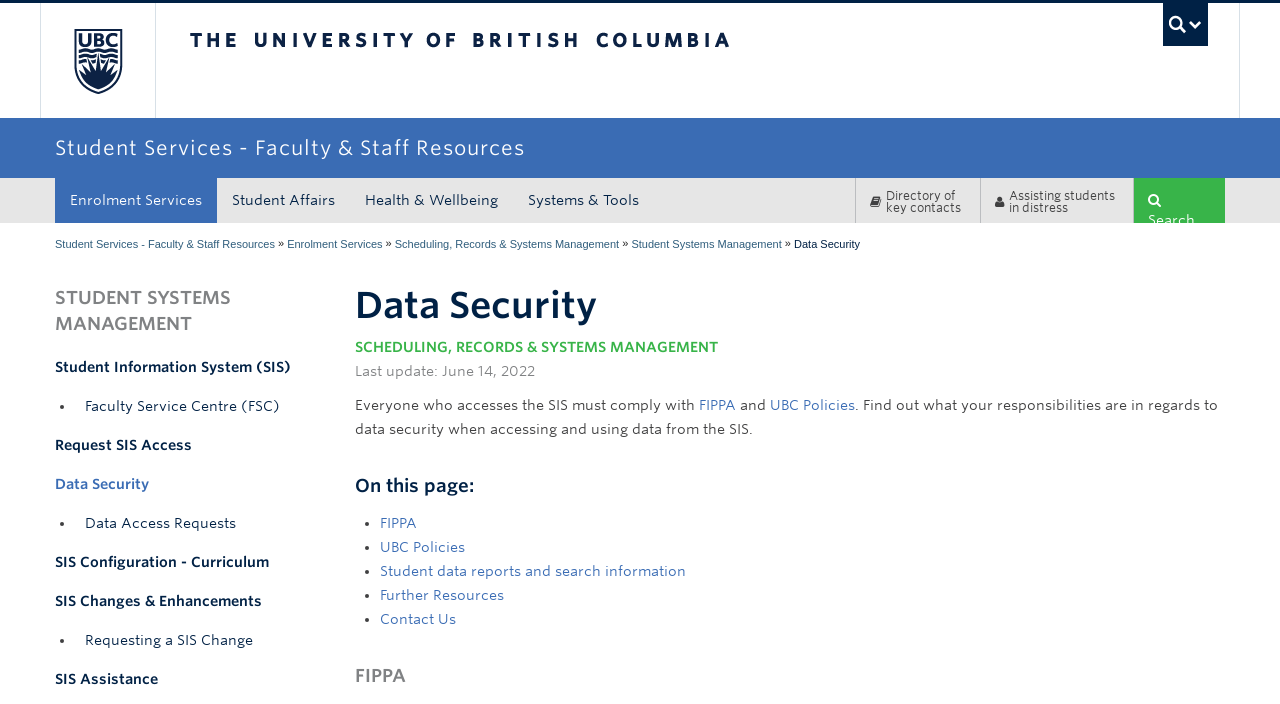Determine the bounding box coordinates of the region to click in order to accomplish the following instruction: "Learn about Data Security". Provide the coordinates as four float numbers between 0 and 1, specifically [left, top, right, bottom].

[0.62, 0.338, 0.672, 0.355]